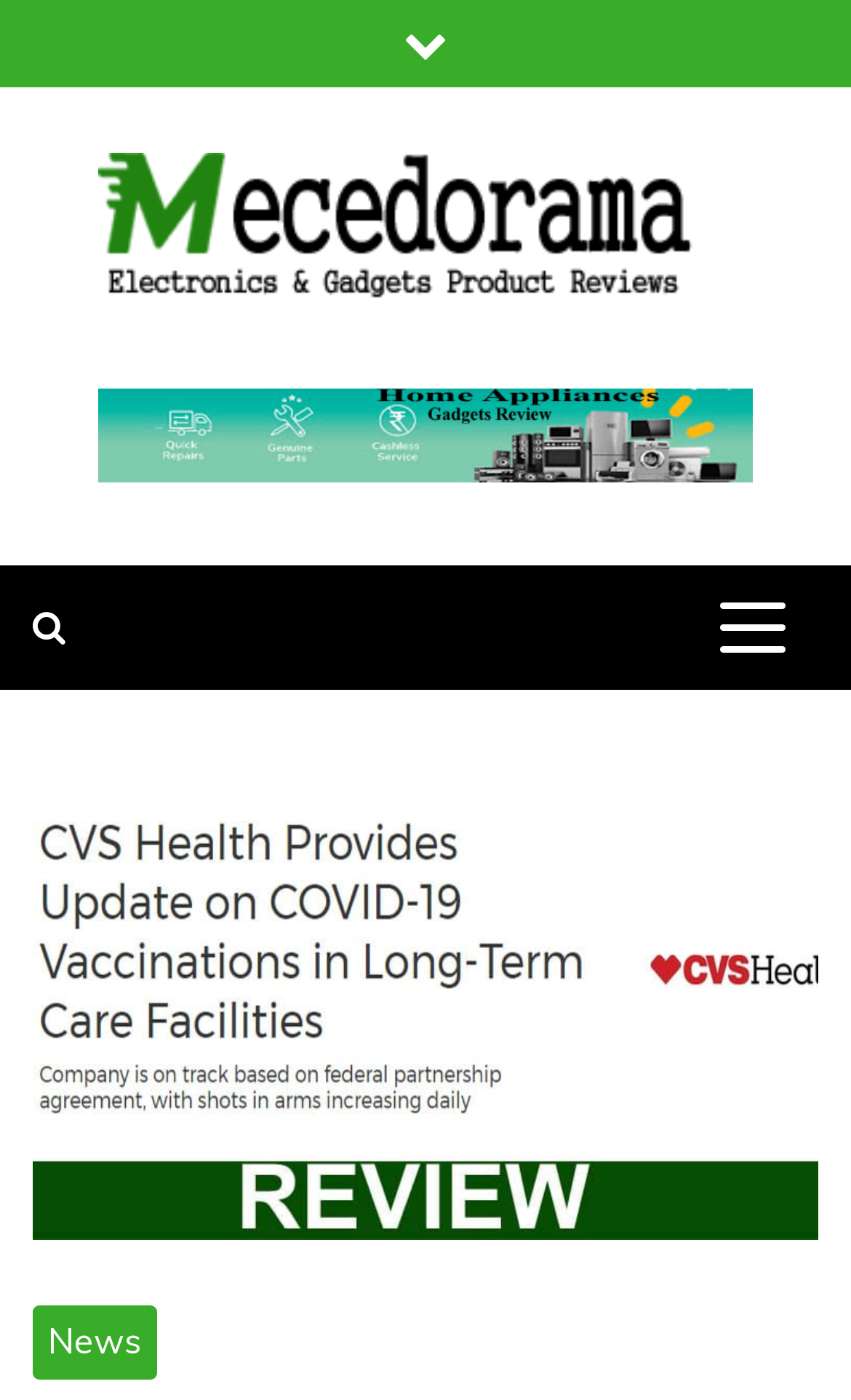Refer to the image and offer a detailed explanation in response to the question: How many menu items are there?

I found a button element with the description 'primary-menu' which is likely to be a menu. Since there is only one such element, I assume there is only one menu item.